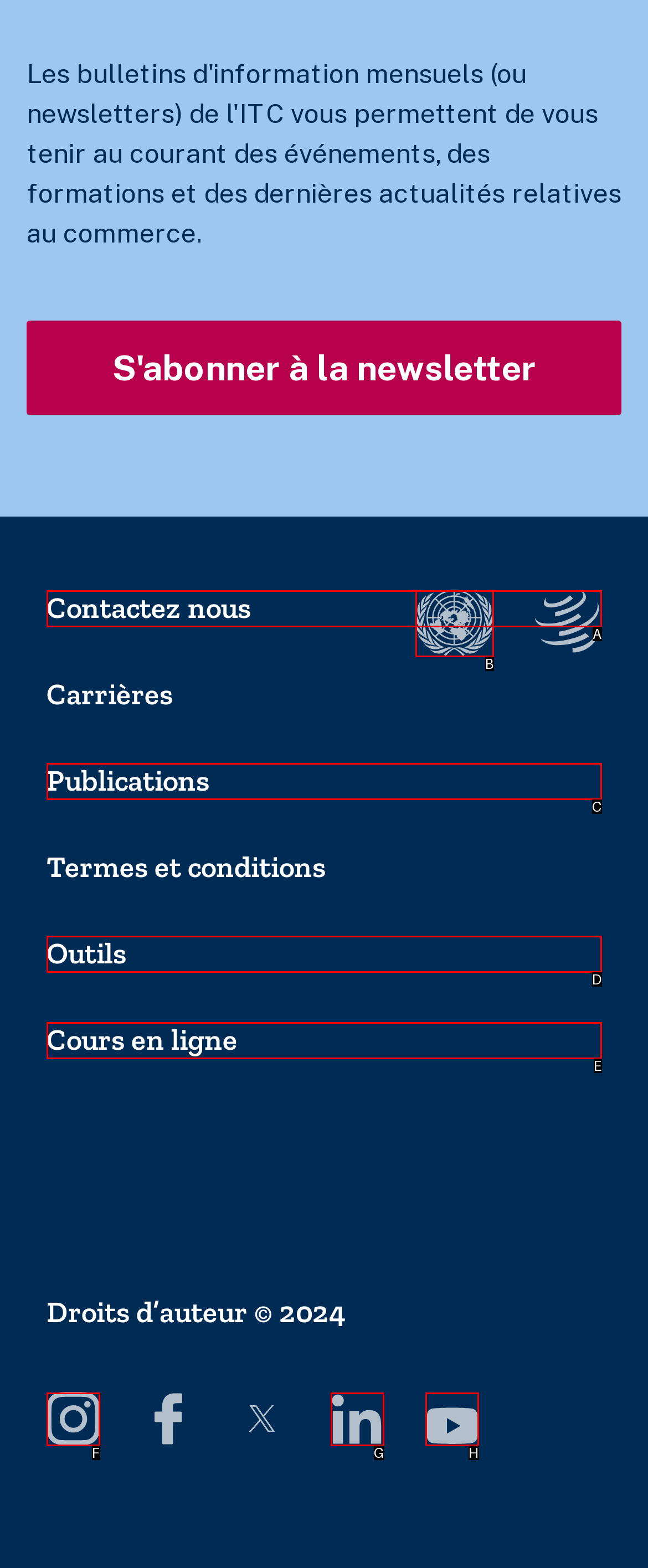Based on the description: Publications, identify the matching lettered UI element.
Answer by indicating the letter from the choices.

C